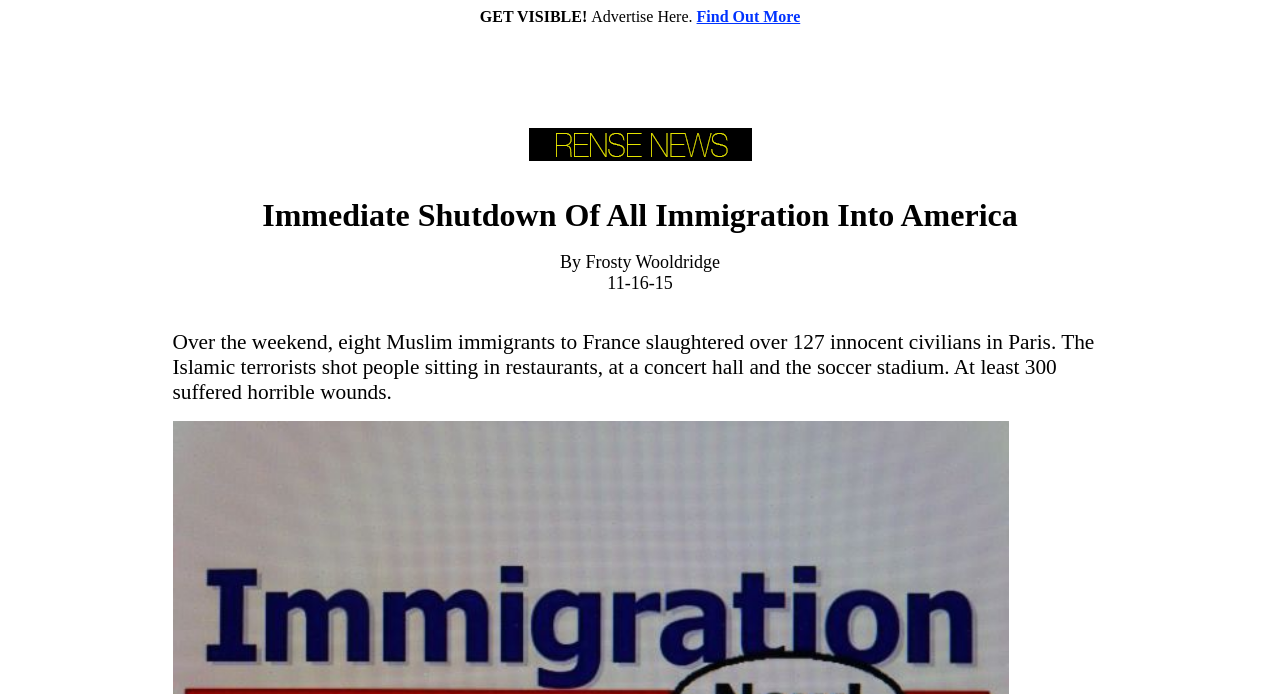Describe all visible elements and their arrangement on the webpage.

The webpage is focused on the topic of immigration, with a bold title "Immediate Shutdown Of All Immigration Into America" at the top. 

At the very top, there are three elements aligned horizontally: a "GET VISIBLE!" text, an "Advertise Here." text, and a "Find Out More" link. 

Below these elements, there is a table with multiple rows. The first row contains an image. The fourth row has a text "Immediate Shutdown Of All Immigration Into America", which is likely the title of the article. The sixth row has a text "By Frosty Wooldridge 11-16-15", which appears to be the author and date of the article. The other rows in the table are empty, with only a non-breaking space character.